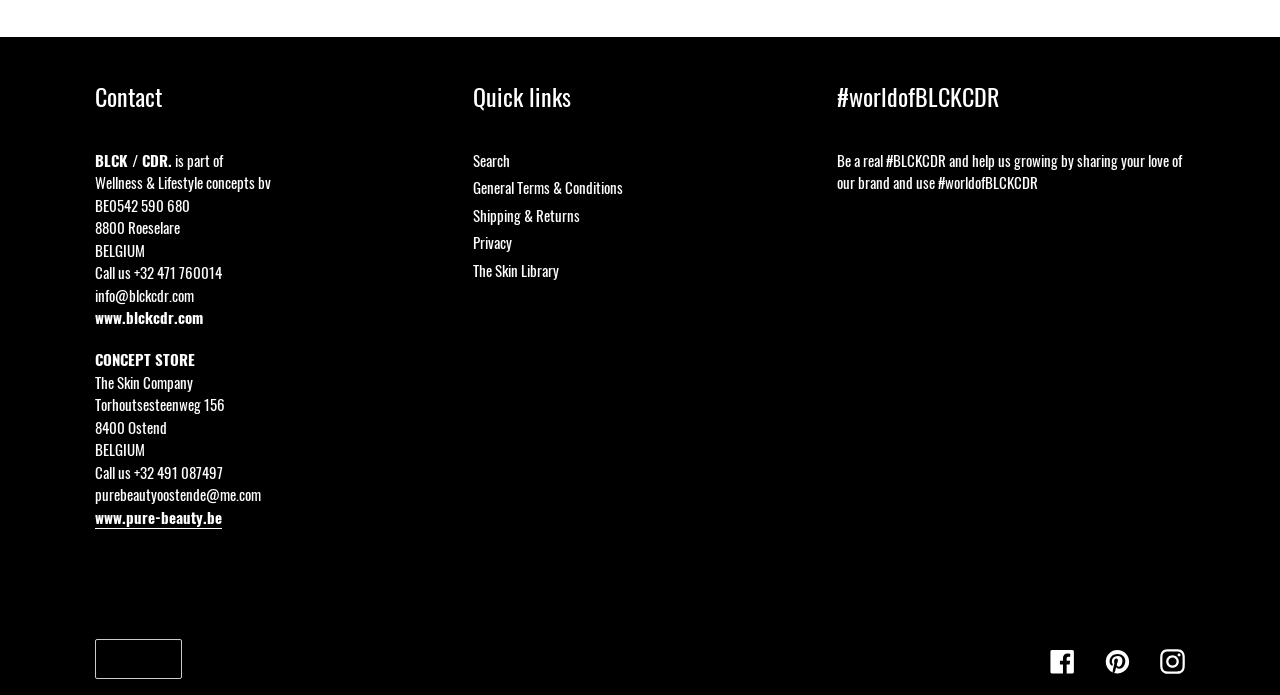Please identify the bounding box coordinates of the area that needs to be clicked to follow this instruction: "Call the phone number".

[0.074, 0.376, 0.173, 0.408]